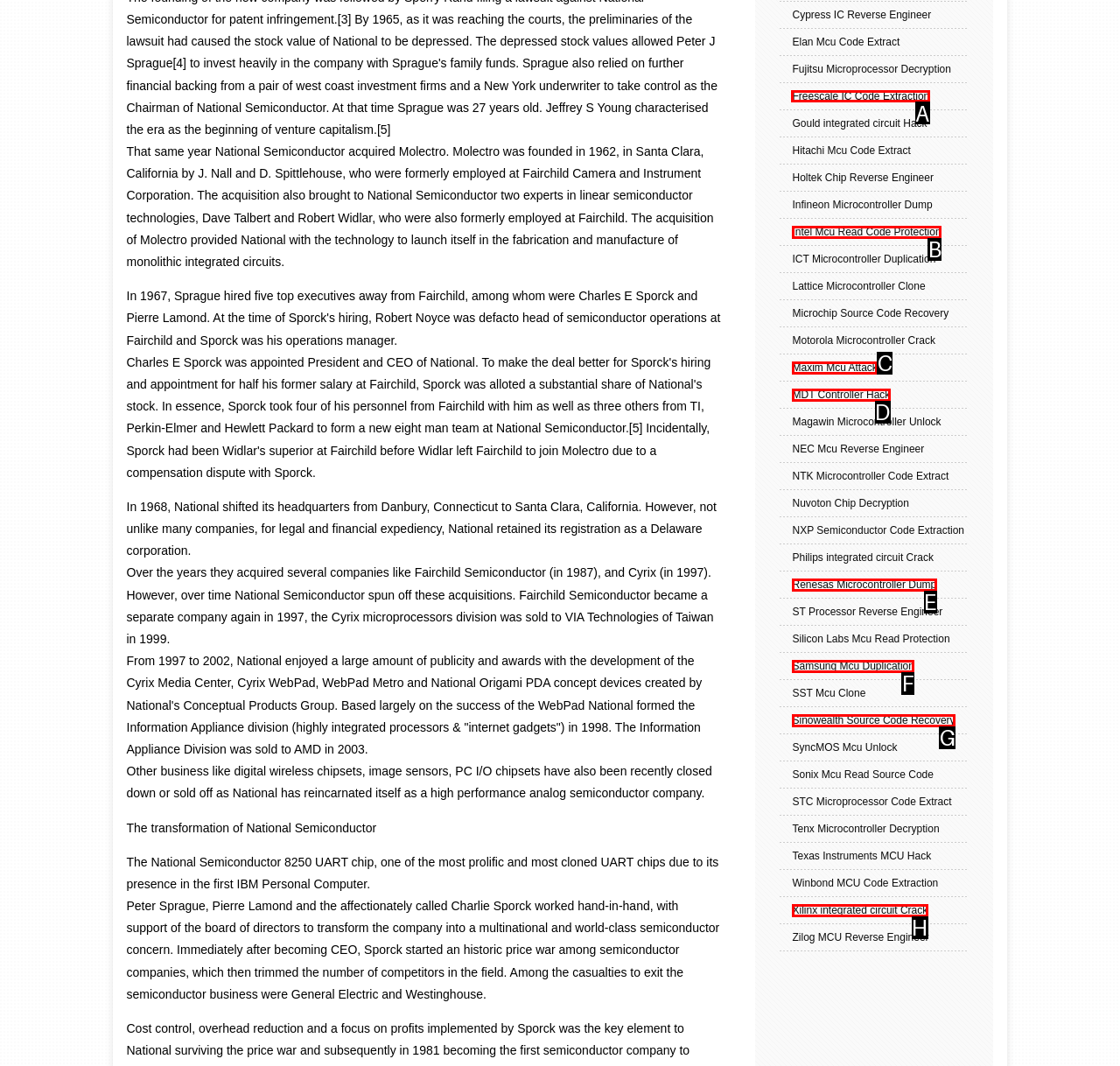Choose the letter of the option that needs to be clicked to perform the task: Learn about clothing manufacturers in Portugal. Answer with the letter.

None